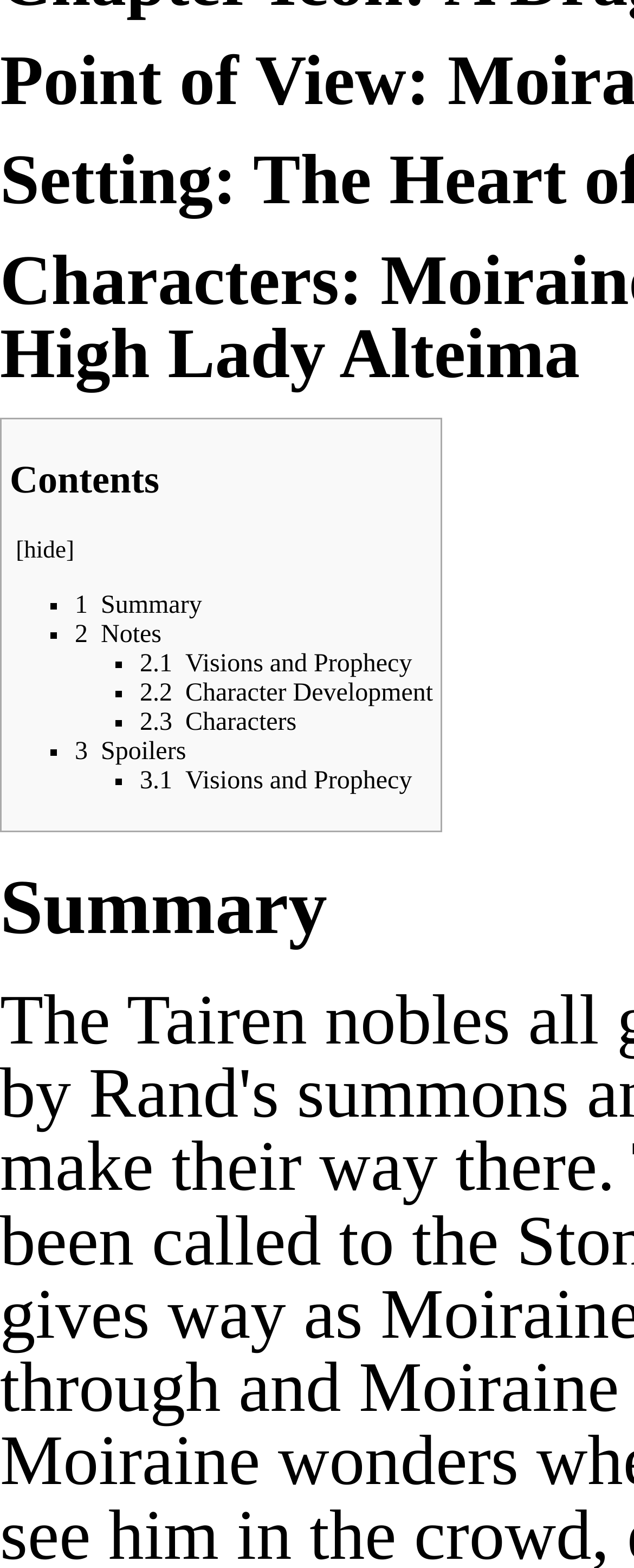Find the bounding box coordinates of the clickable area that will achieve the following instruction: "Click on the 'hide' button".

[0.038, 0.343, 0.104, 0.36]